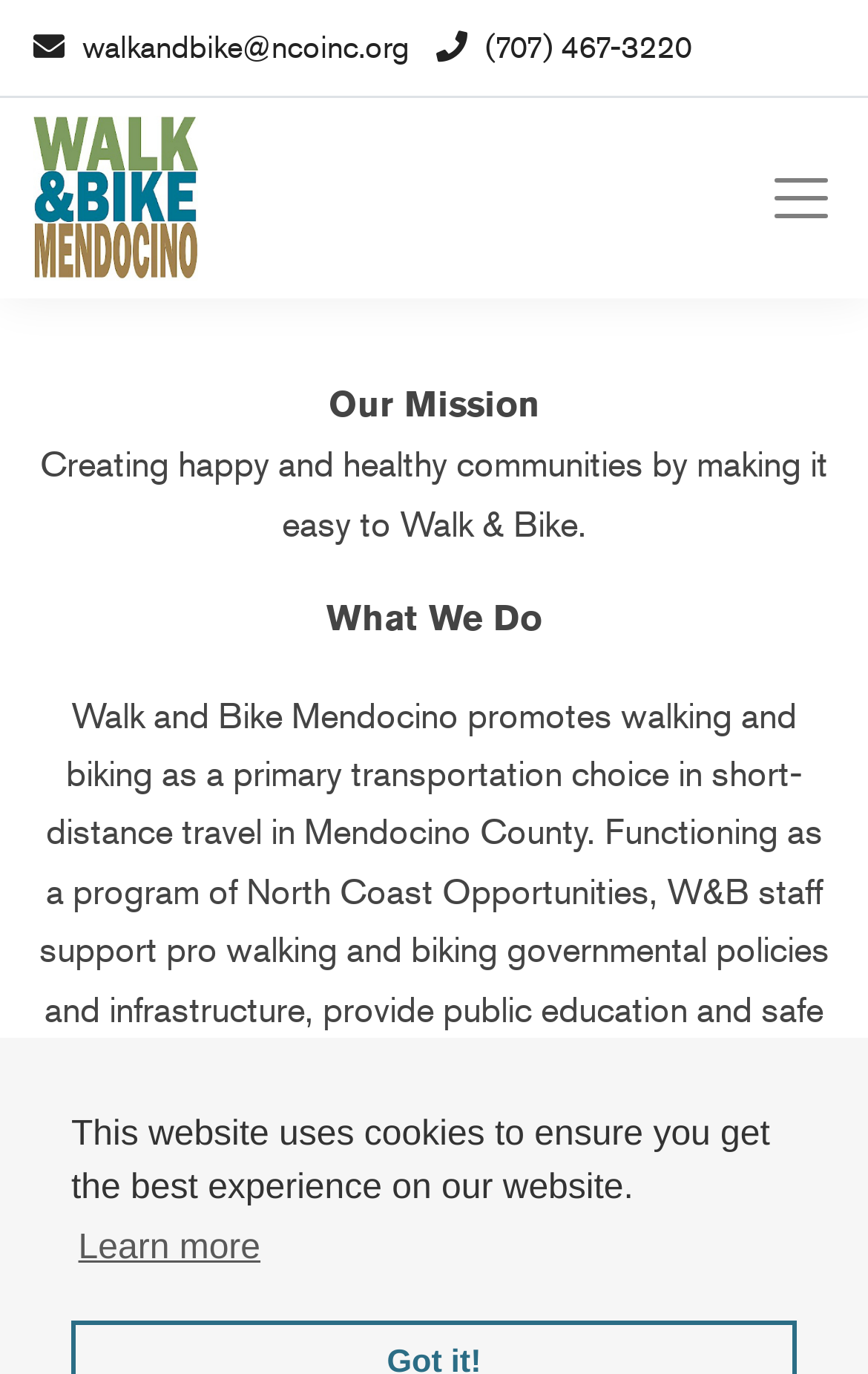Offer an in-depth caption of the entire webpage.

The webpage is about NCO Inc., a Community Action Agency located in Northern California, with a focus on promoting walking and biking in Mendocino County. 

At the top of the page, there is a header section with a logo on the left, a toggle navigation button on the right, and two links in the middle, one for email and one for phone number. 

Below the header, there is a brief message about the website using cookies, accompanied by a "learn more about cookies" button. 

The main content of the page is divided into sections. The first section is about the organization's mission, with a heading "Our Mission" and a brief description of creating happy and healthy communities by promoting walking and biking. 

The next section is about what the organization does, with a heading "What We Do" and a detailed description of their activities, including supporting pro-walking and biking policies, providing public education, and collaborating with other organizations.